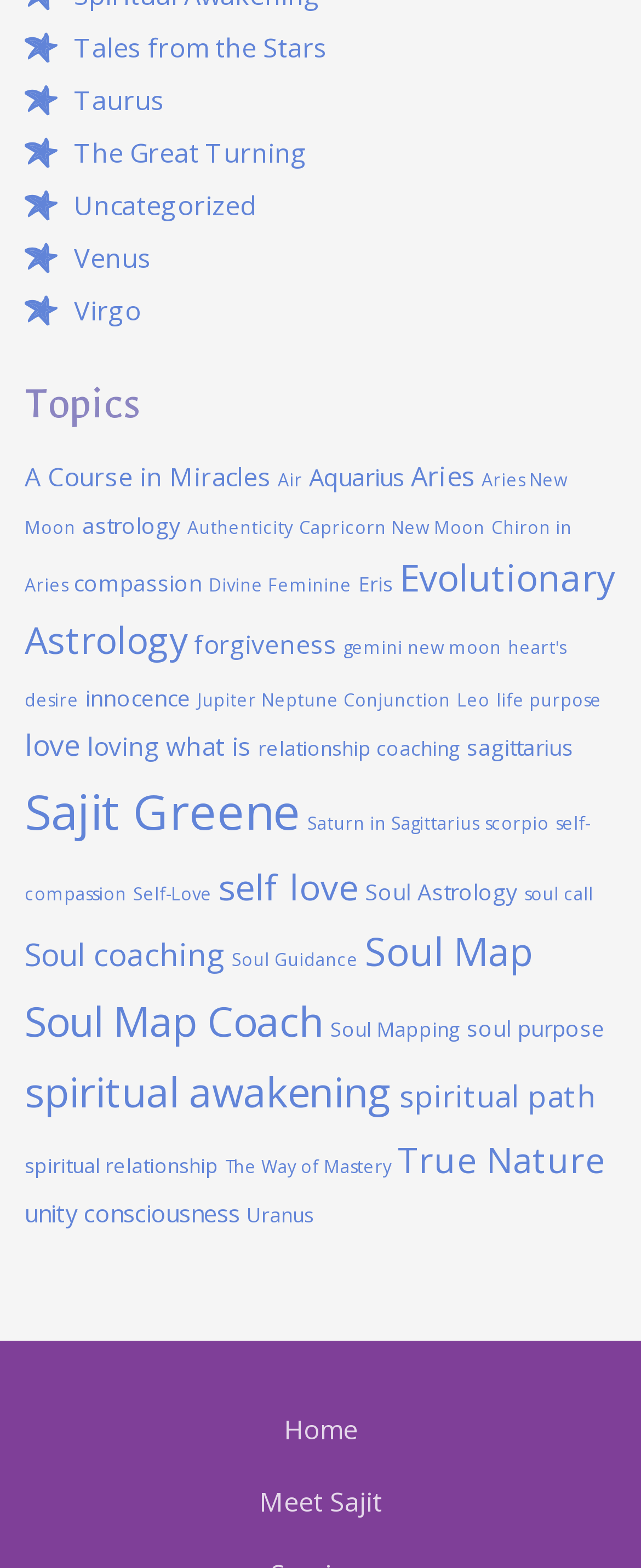Identify the bounding box of the UI component described as: "Jupiter Neptune Conjunction".

[0.308, 0.439, 0.703, 0.454]